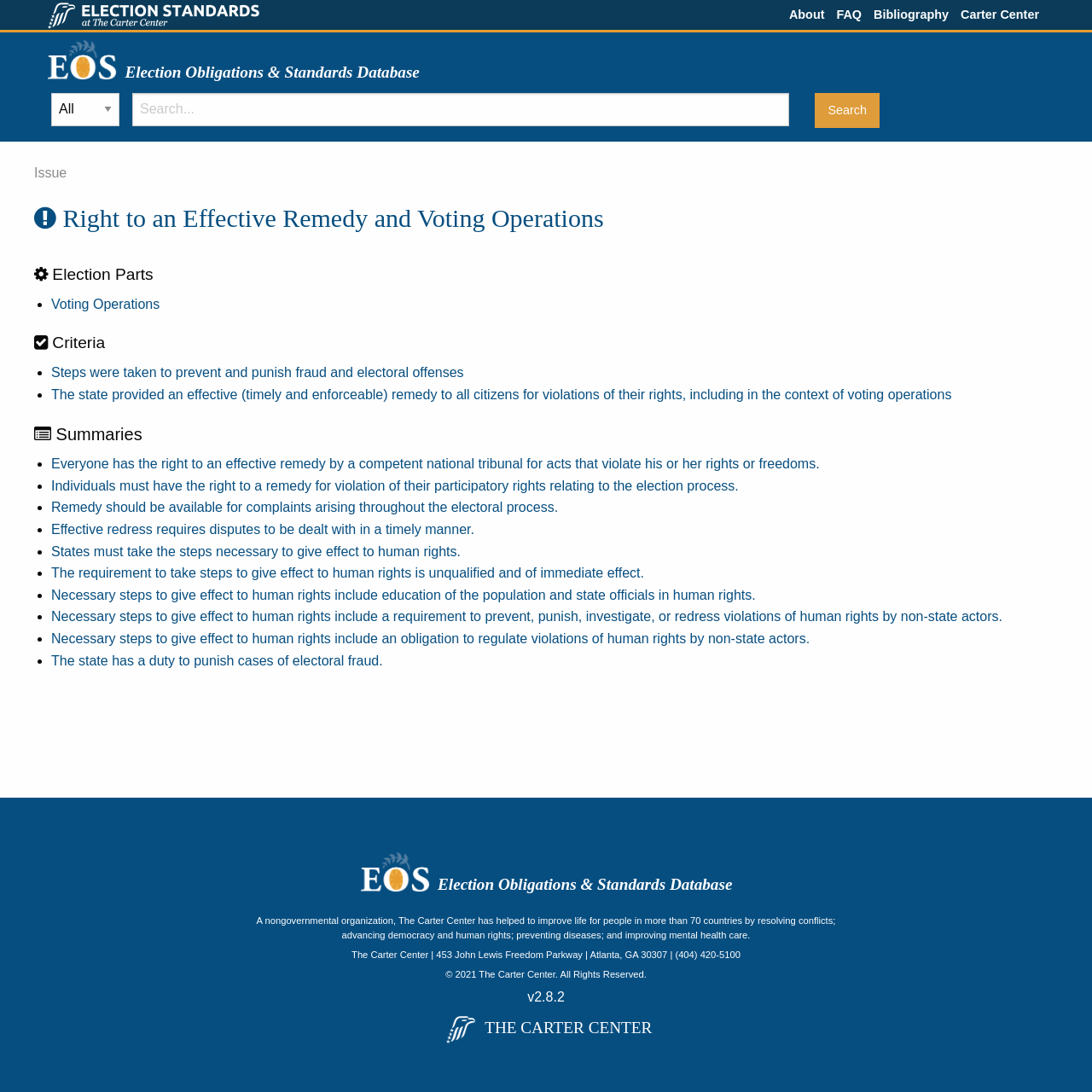Describe all visible elements and their arrangement on the webpage.

The webpage is about Election Standards by The Carter Center. At the top, there is a logo and a title "Election Standards | The Carter Center" with a navigation menu consisting of five links: "About", "FAQ", "Bibliography", "Carter Center", and "EOS Election Obligations & Standards Database". Below the navigation menu, there is a search bar with a combobox and a search button.

The main content of the webpage is divided into sections, each with a heading and a list of links. The first section is about "Right to an Effective Remedy and Voting Operations", followed by sections on "Election Parts", "Criteria", and "Summaries". Each section has a list of links, with some links having a bullet point marker.

At the bottom of the webpage, there is a footer section with information about The Carter Center, including a logo, a brief description, an address, and a copyright notice. There is also a version number "v2.8.2" and a text "THE CARTER CENTER" at the very bottom.

Throughout the webpage, there are several images, including logos and icons, which are used to enhance the visual appeal and provide additional information.